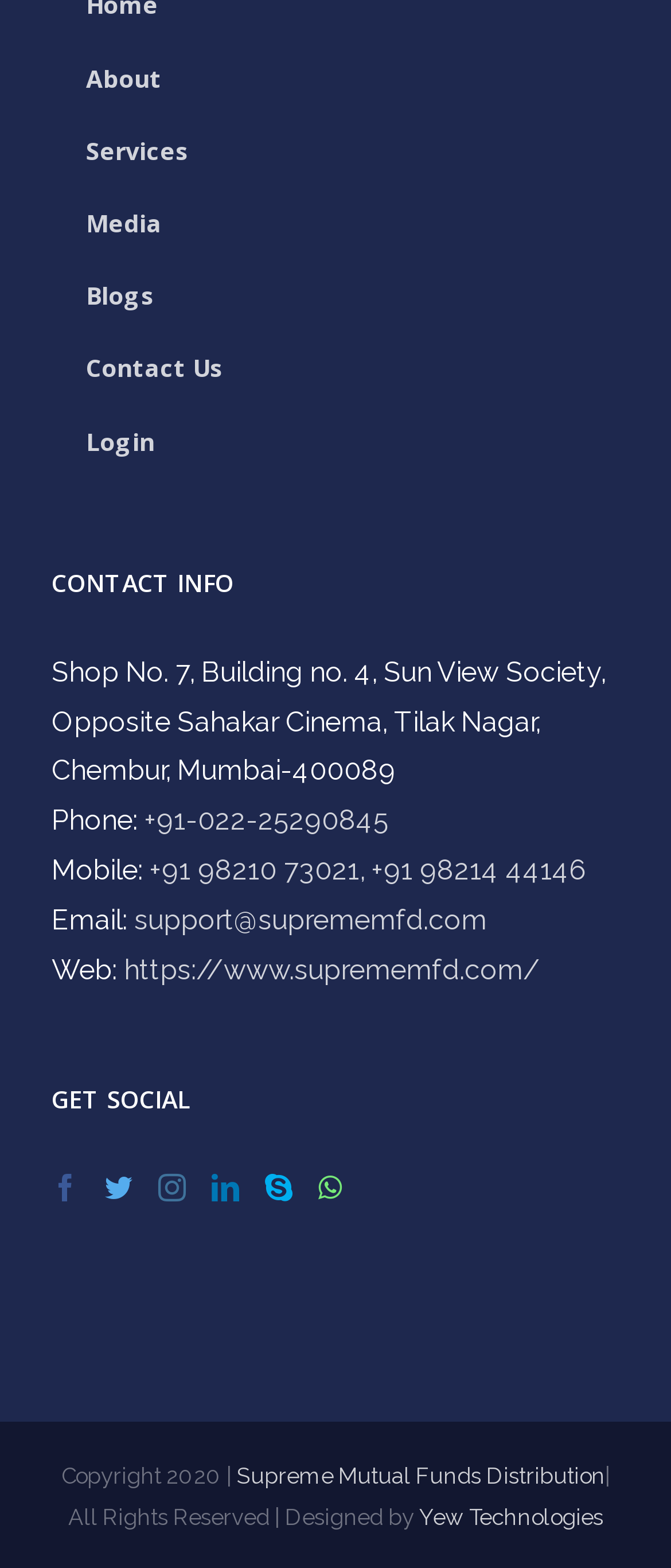Determine the bounding box for the UI element as described: "Services". The coordinates should be represented as four float numbers between 0 and 1, formatted as [left, top, right, bottom].

[0.077, 0.073, 0.921, 0.12]